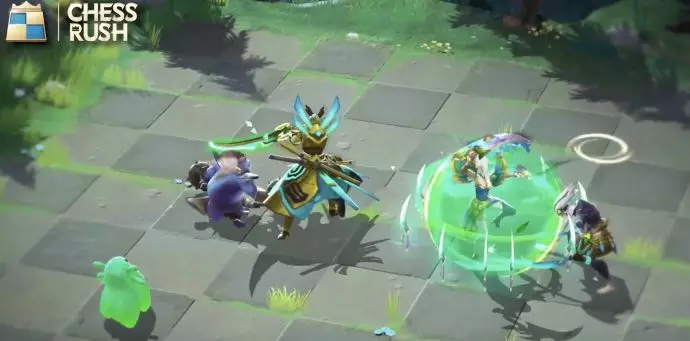Detail every aspect of the image in your description.

In this captivating scene from the mobile game "Chess Rush," players are engaged in strategic gameplay on a vibrant battlefield. The game features a colorful and dynamic board filled with lush green elements, including patches of grass and flowers, which enhance the overall aesthetic. Prominent in the foreground are various characters in the midst of combat, showcasing their unique abilities. 

One character, adorned in elaborate armor and a striking blue and gold color scheme, stands out as they prepare to unleash a powerful attack. Nearby, a green energy field surrounds another figure, indicating an ongoing ability or defense mechanism. The game’s emphasis on quick, tactical planning is evident as players maneuver their units across the hexagonal tiles, striving for victory. 

The image conveys the excitement and strategy central to "Chess Rush," highlighting the fusion of chess mechanics with fast-paced gameplay that appeals to both casual and competitive players alike.